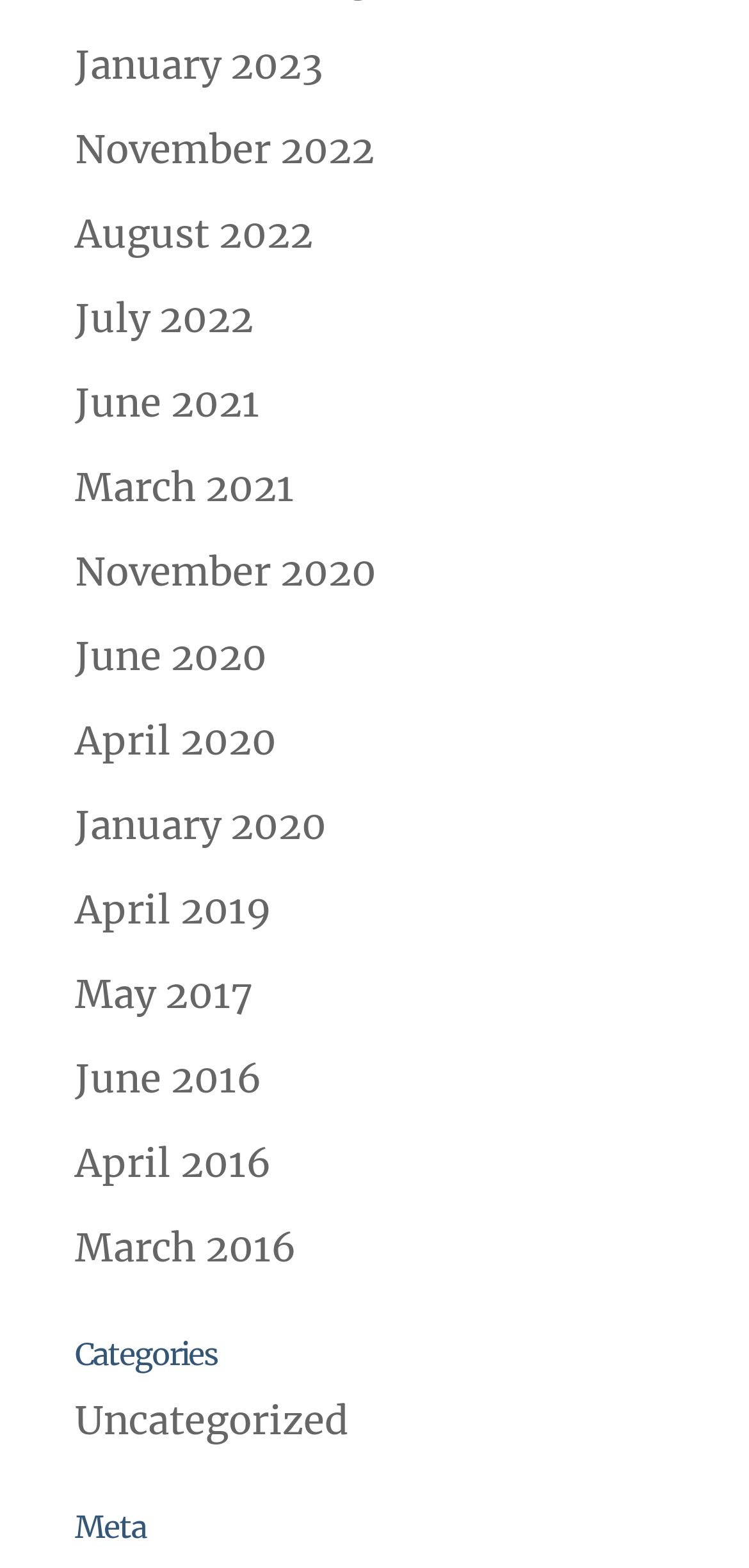How many headings are there on the webpage?
Answer the question using a single word or phrase, according to the image.

2